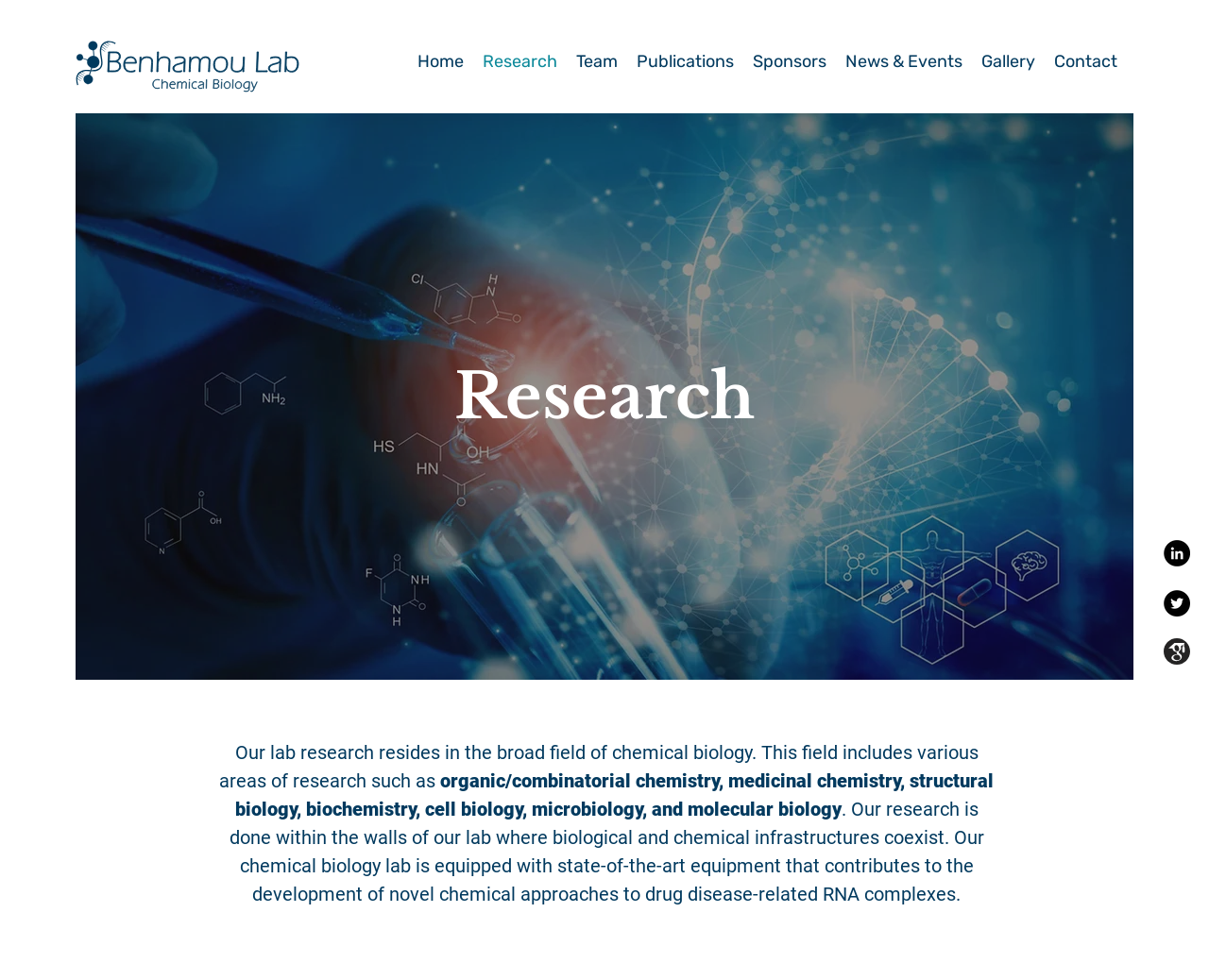Please identify the bounding box coordinates of the area I need to click to accomplish the following instruction: "Check the lab's Twitter page".

[0.962, 0.602, 0.984, 0.629]